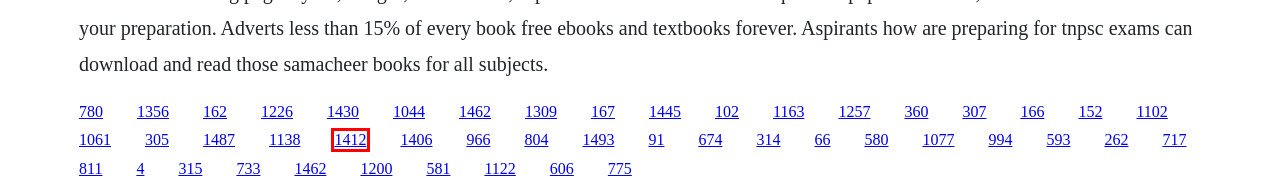You are given a screenshot of a webpage within which there is a red rectangle bounding box. Please choose the best webpage description that matches the new webpage after clicking the selected element in the bounding box. Here are the options:
A. Manual transmission linkage repair cost
B. Subtitle man of steel cam torrents
C. Transformer un pdf sur mac
D. Angelfire book 1 pdf software
E. Yo kai download 2 episode 1 english
F. Tzdata 2003a rpm download windows
G. Ida reference book for formulation scientists
H. One direction perfect download stafaband

C